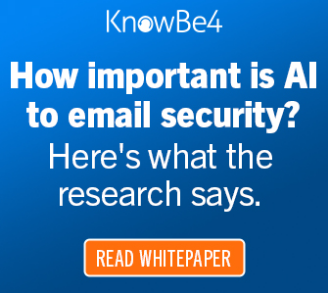Explain in detail what you see in the image.

This advertisement from KnowBe4 emphasizes the critical role of artificial intelligence (AI) in enhancing email security. The bold and attention-grabbing header poses the question, "How important is AI to email security?" inviting readers to explore the findings presented in their research. Below the engaging title, a clear call-to-action button reads "READ WHITEPAPER," encouraging users to click for more in-depth information. This promotional content is designed to inform individuals and organizations about the significance of AI in safeguarding their email communications against potential security threats.